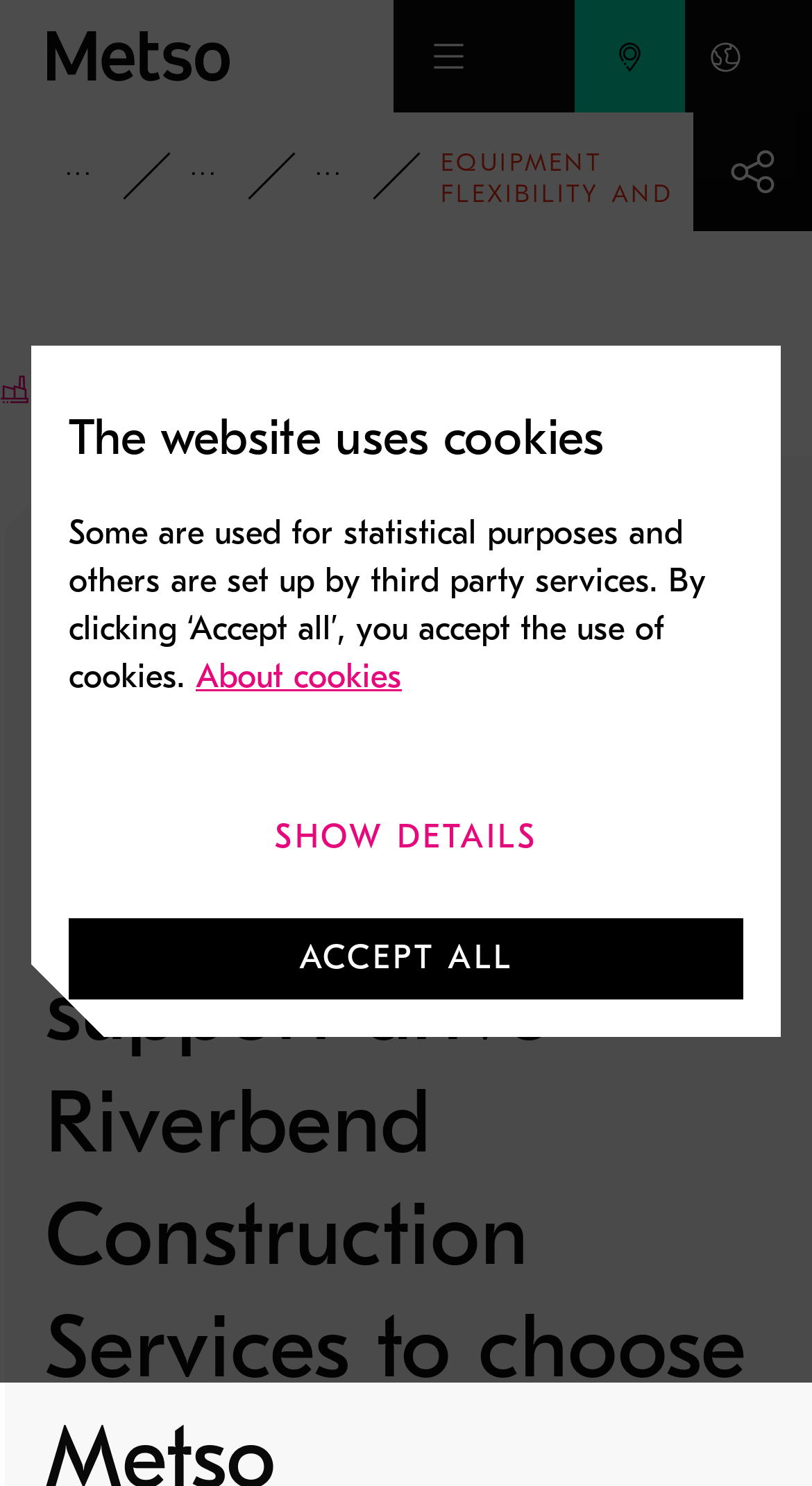Identify and provide the main heading of the webpage.

Equipment flexibility and dependable support drive Riverbend Construction Services to choose Metso